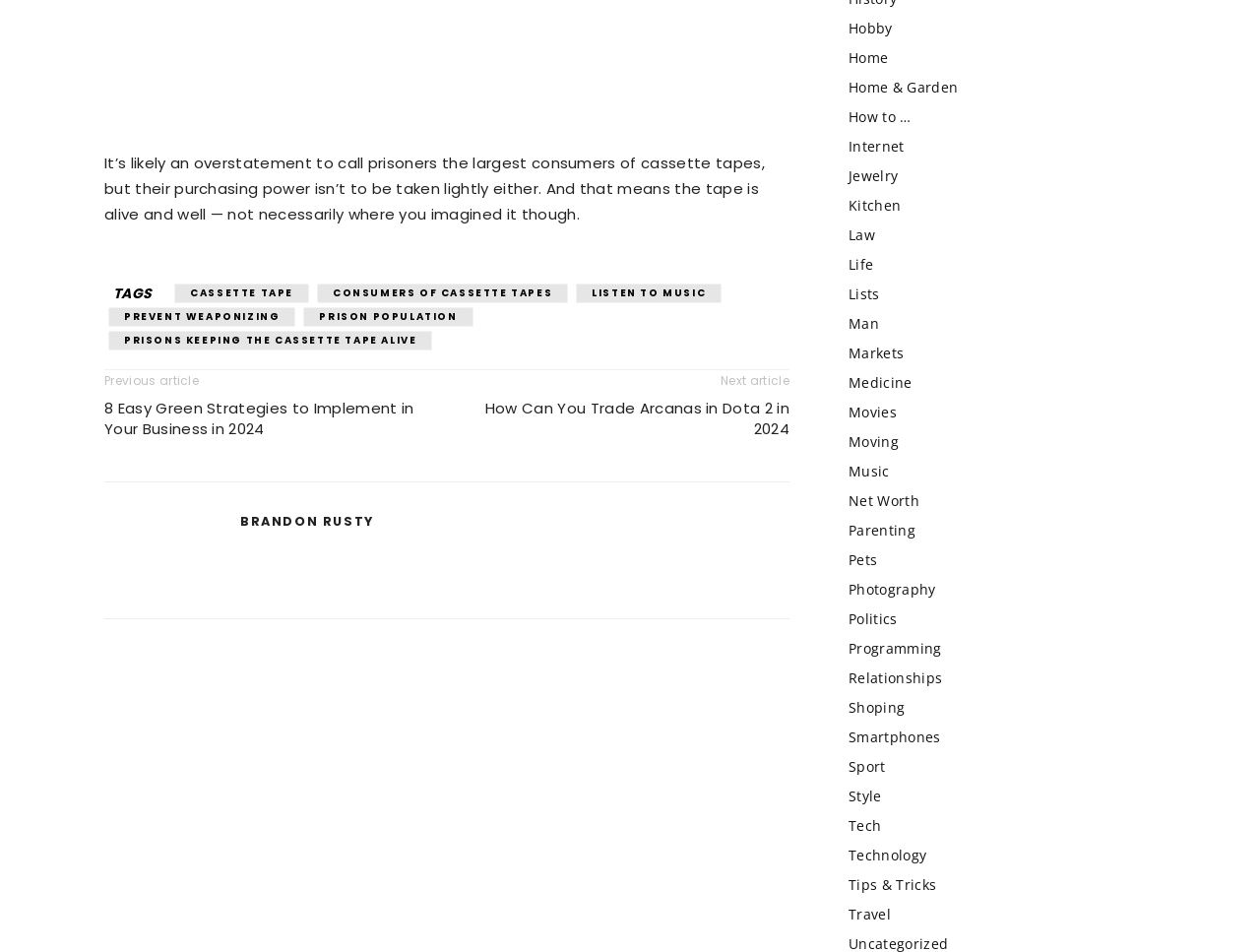Determine the bounding box coordinates for the element that should be clicked to follow this instruction: "Explore the 'Home' page". The coordinates should be given as four float numbers between 0 and 1, in the format [left, top, right, bottom].

[0.673, 0.05, 0.705, 0.069]